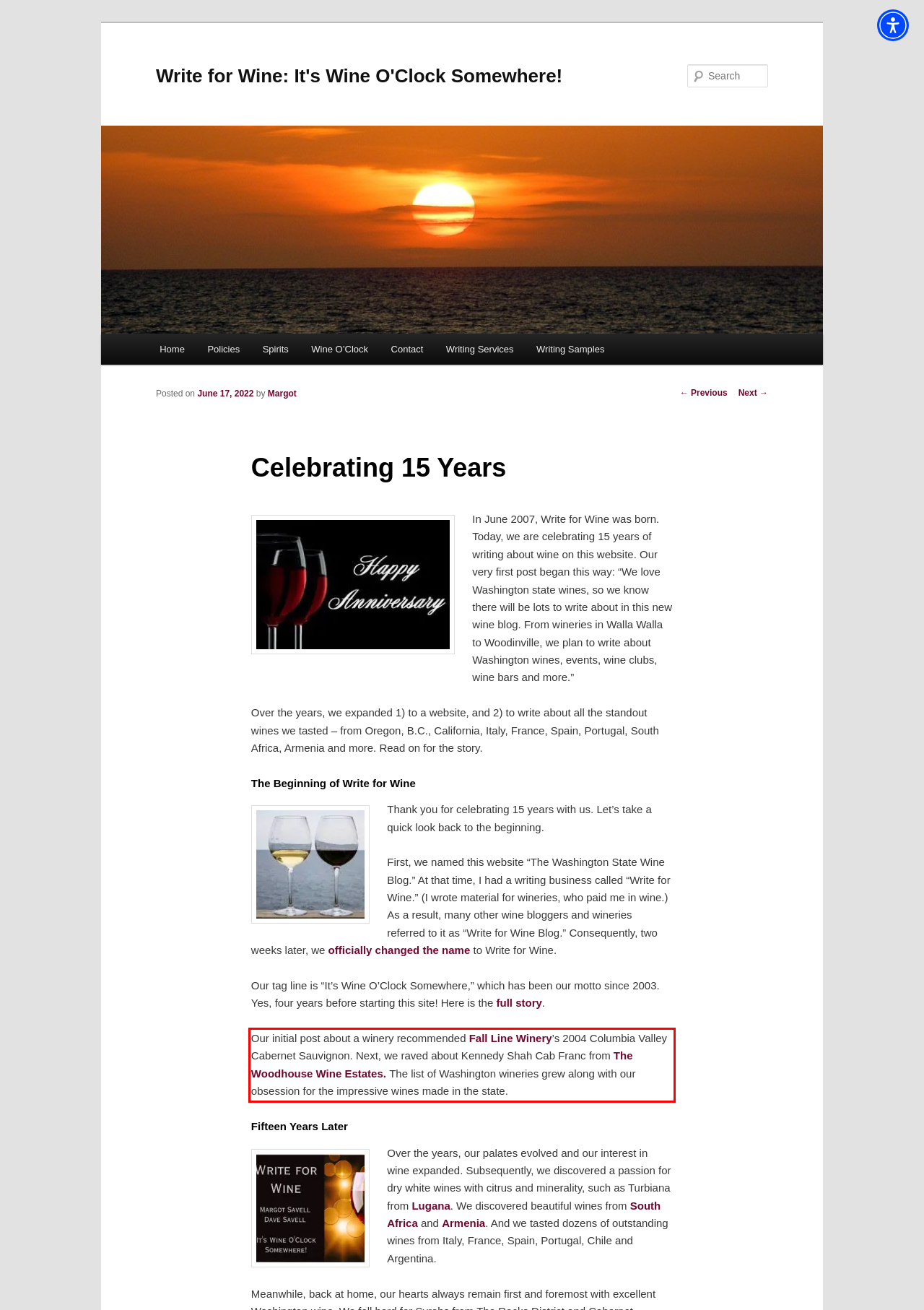Observe the screenshot of the webpage that includes a red rectangle bounding box. Conduct OCR on the content inside this red bounding box and generate the text.

Our initial post about a winery recommended Fall Line Winery’s 2004 Columbia Valley Cabernet Sauvignon. Next, we raved about Kennedy Shah Cab Franc from The Woodhouse Wine Estates. The list of Washington wineries grew along with our obsession for the impressive wines made in the state.